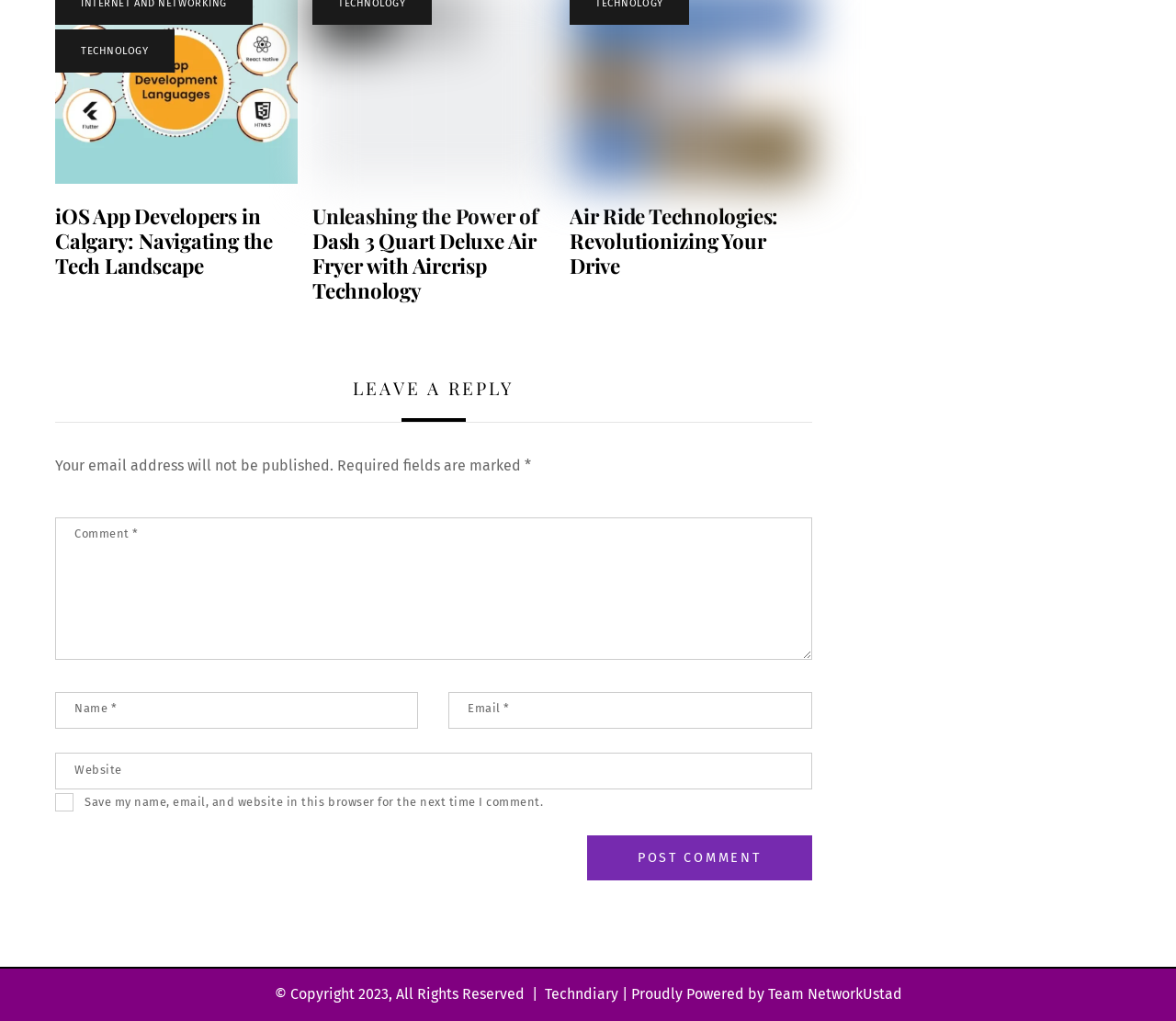Refer to the image and provide a thorough answer to this question:
How many textboxes are there in the comment form?

I counted the number of textboxes in the comment form and found that there are four: 'Comment', 'Name', 'Email', and 'Website'. These textboxes allow users to input their comments and personal information.